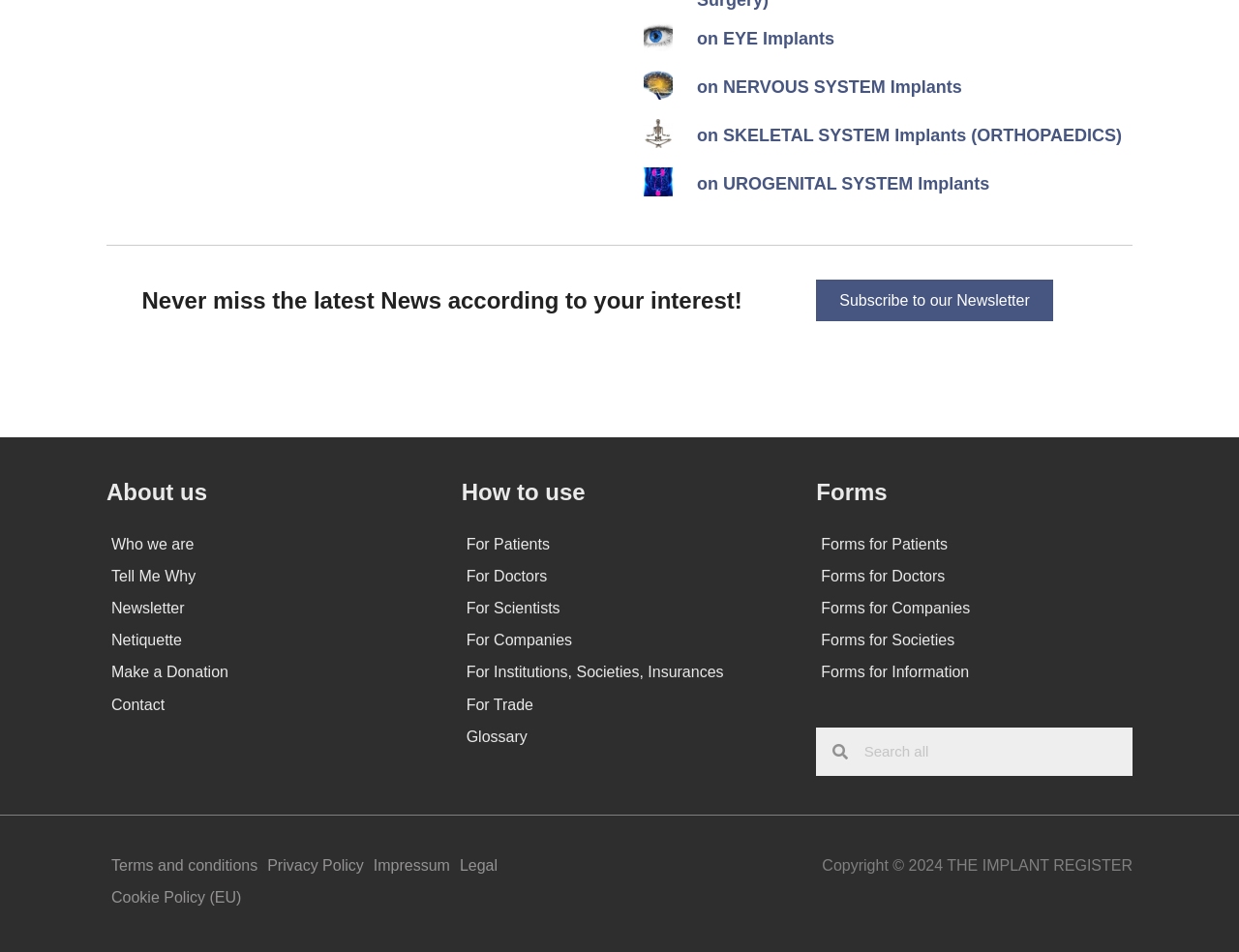Please give a succinct answer using a single word or phrase:
What is the purpose of the search form?

To search all